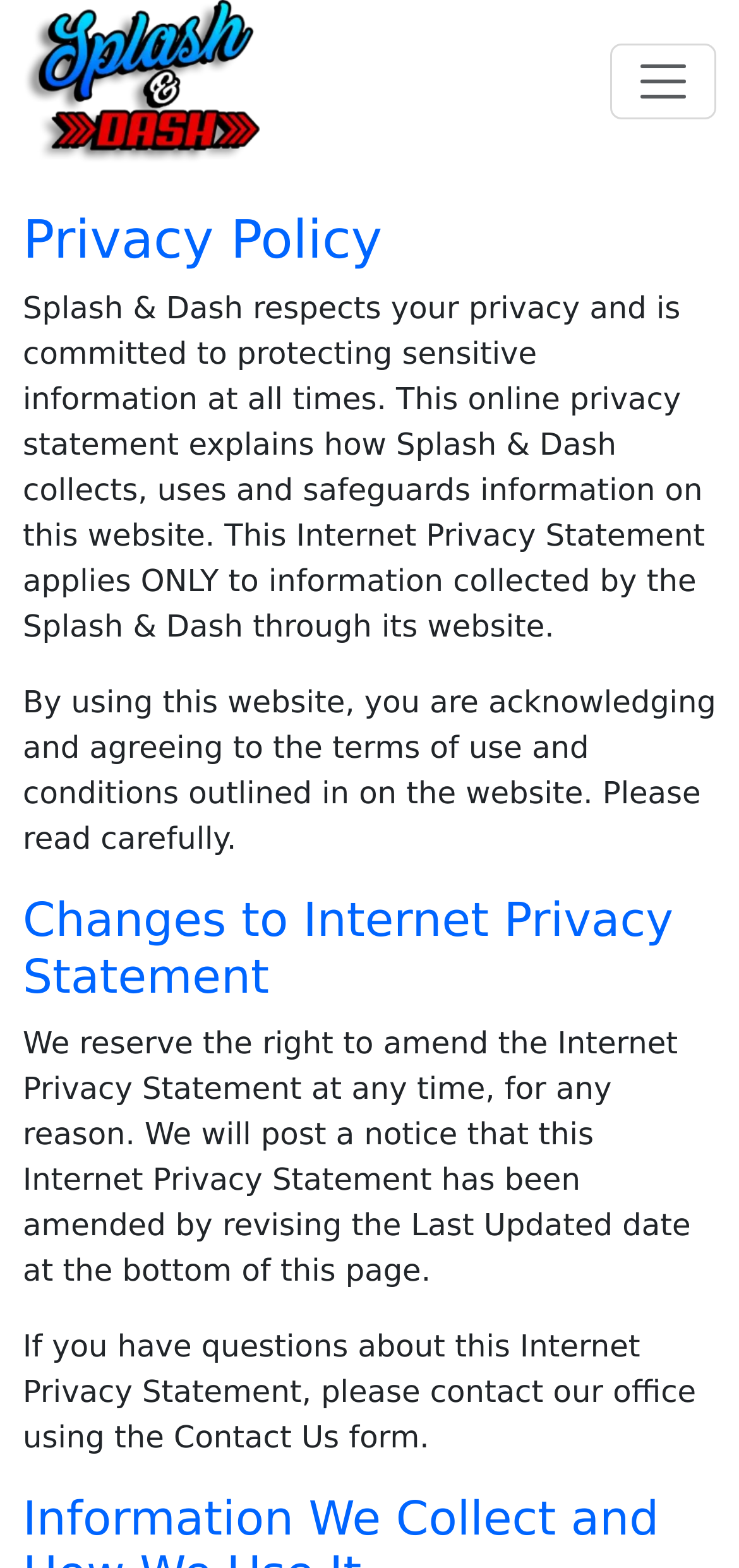Can you find the bounding box coordinates for the UI element given this description: "aria-label="Toggle navigation""? Provide the coordinates as four float numbers between 0 and 1: [left, top, right, bottom].

[0.826, 0.028, 0.969, 0.076]